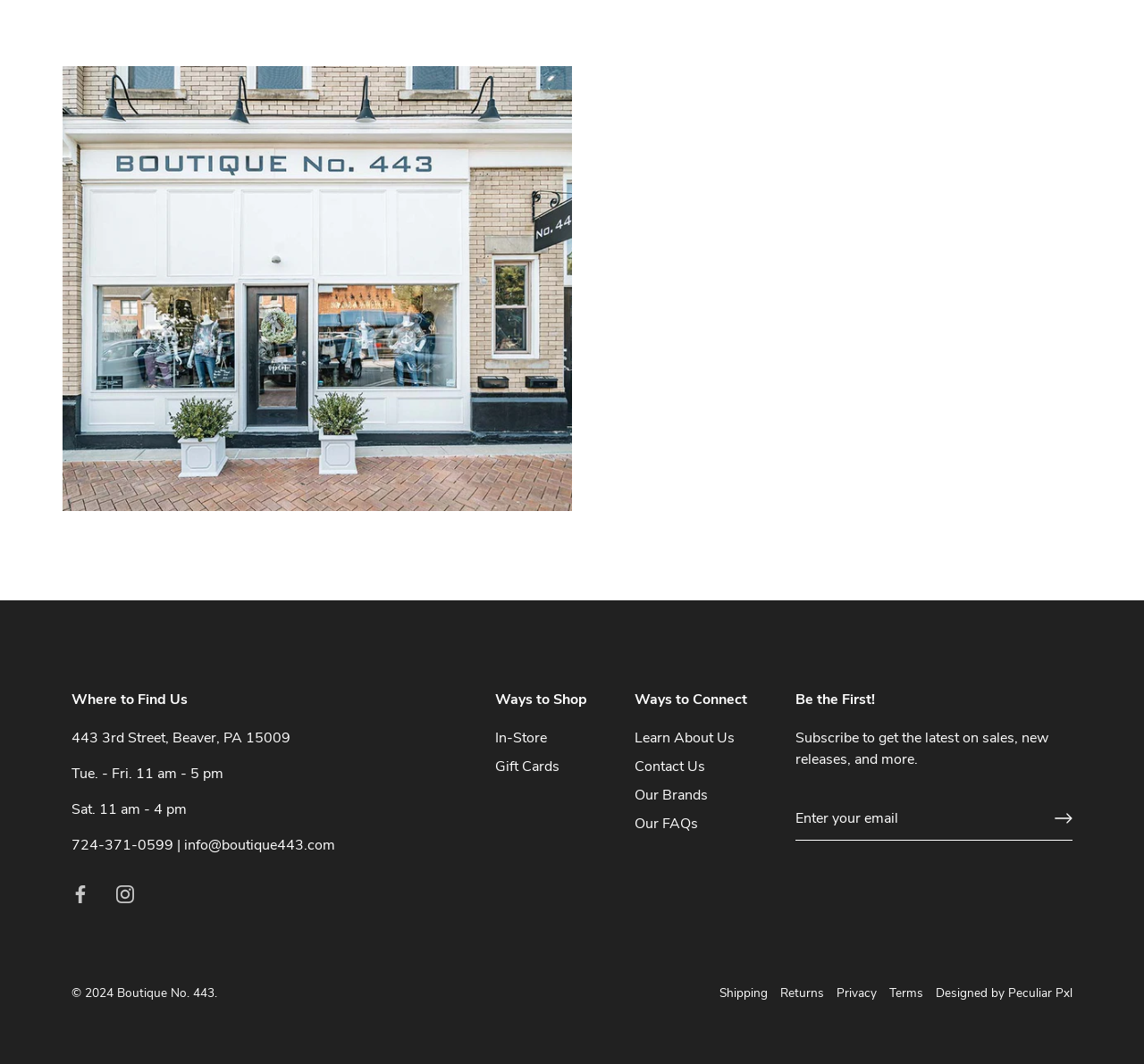What is the purpose of the textbox at the bottom of the page?
Answer the question with as much detail as possible.

I found the purpose of the textbox by looking at the surrounding elements, including the StaticText element with the OCR text 'Subscribe to get the latest on sales, new releases, and more.' and the button element with the OCR text 'Sign up'.